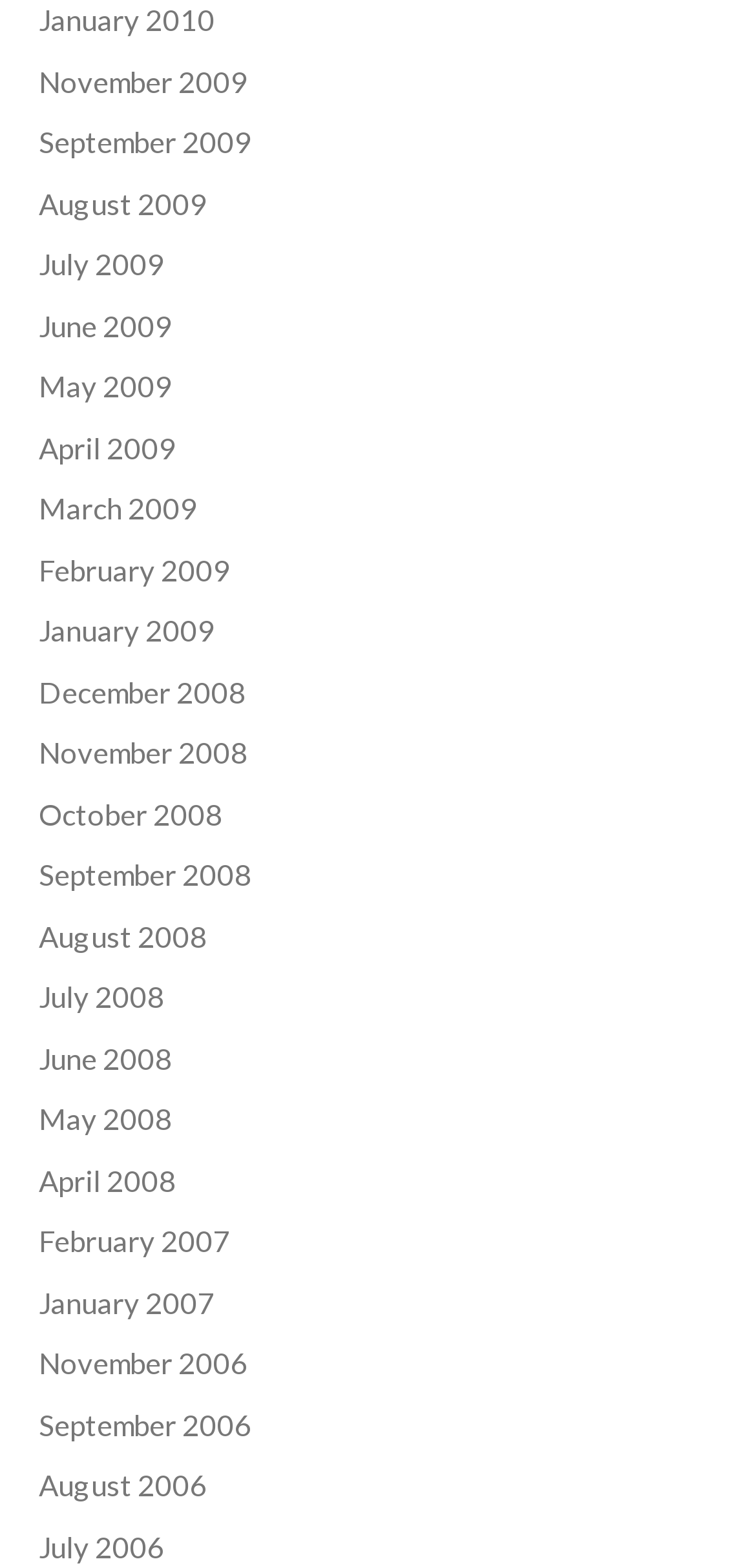Point out the bounding box coordinates of the section to click in order to follow this instruction: "view November 2009".

[0.051, 0.04, 0.328, 0.063]